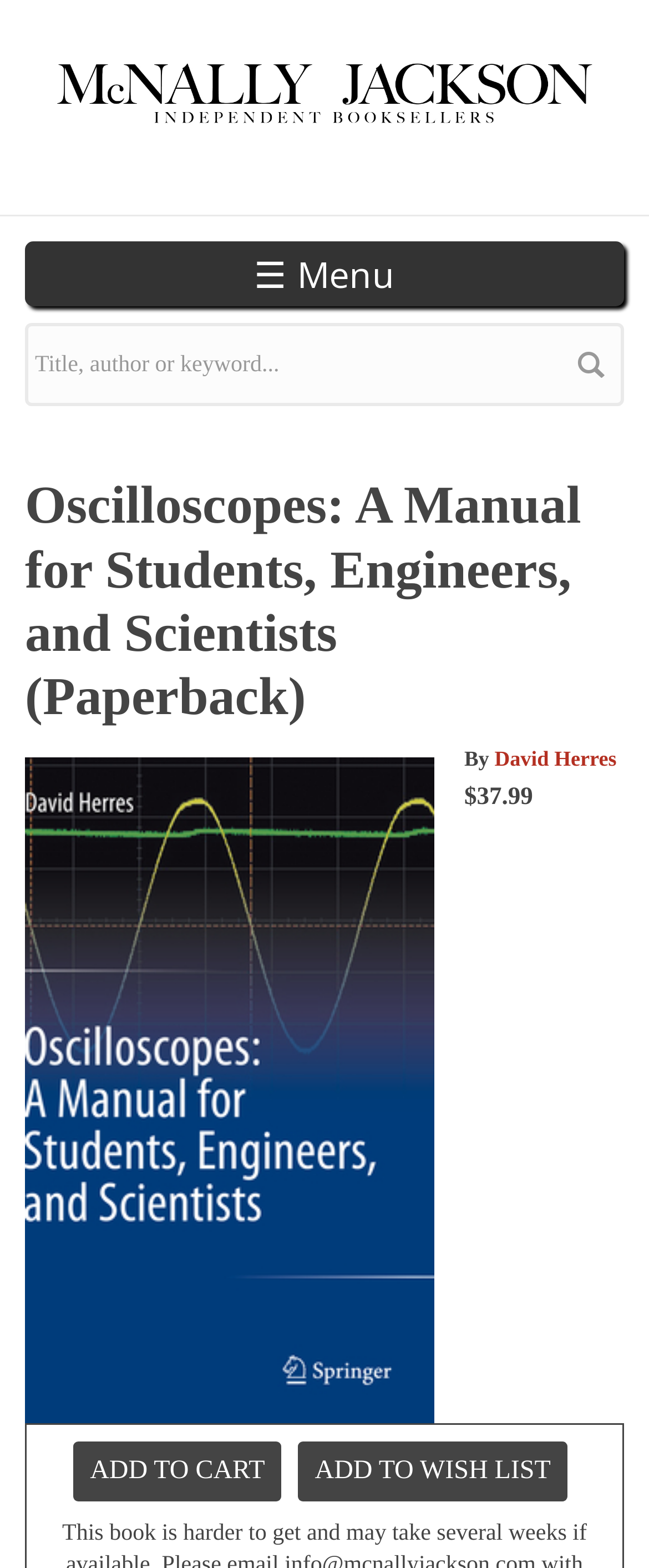What is the function of the 'Add to Cart' button?
Based on the image, provide your answer in one word or phrase.

Add book to cart